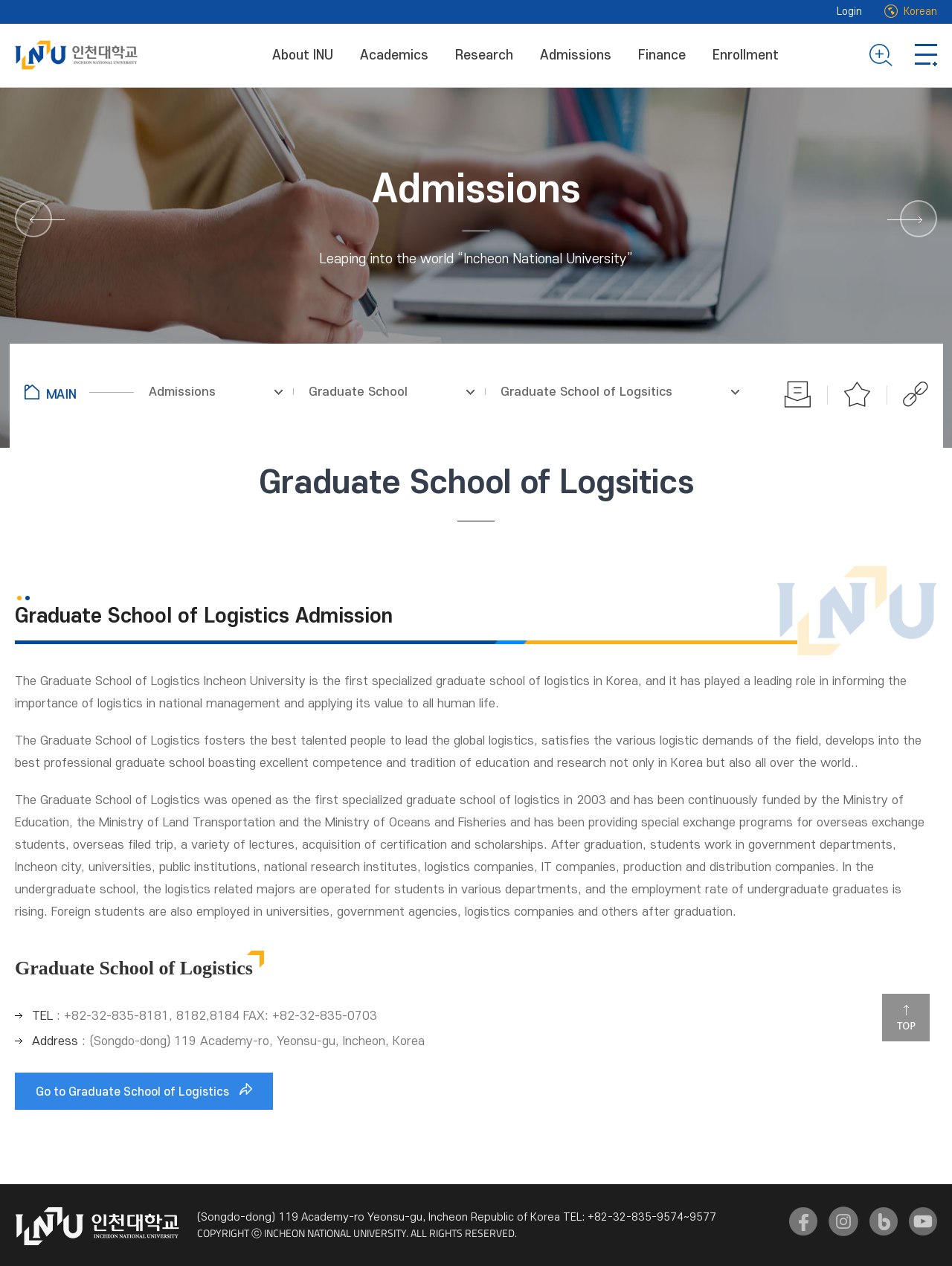What is the purpose of the Graduate School of Logistics?
Please answer the question with a detailed and comprehensive explanation.

I found the answer by reading the StaticText 'The Graduate School of Logistics fosters the best talented people to lead the global logistics...' with the bounding box coordinates [0.016, 0.58, 0.968, 0.608], which describes the purpose of the Graduate School of Logistics.